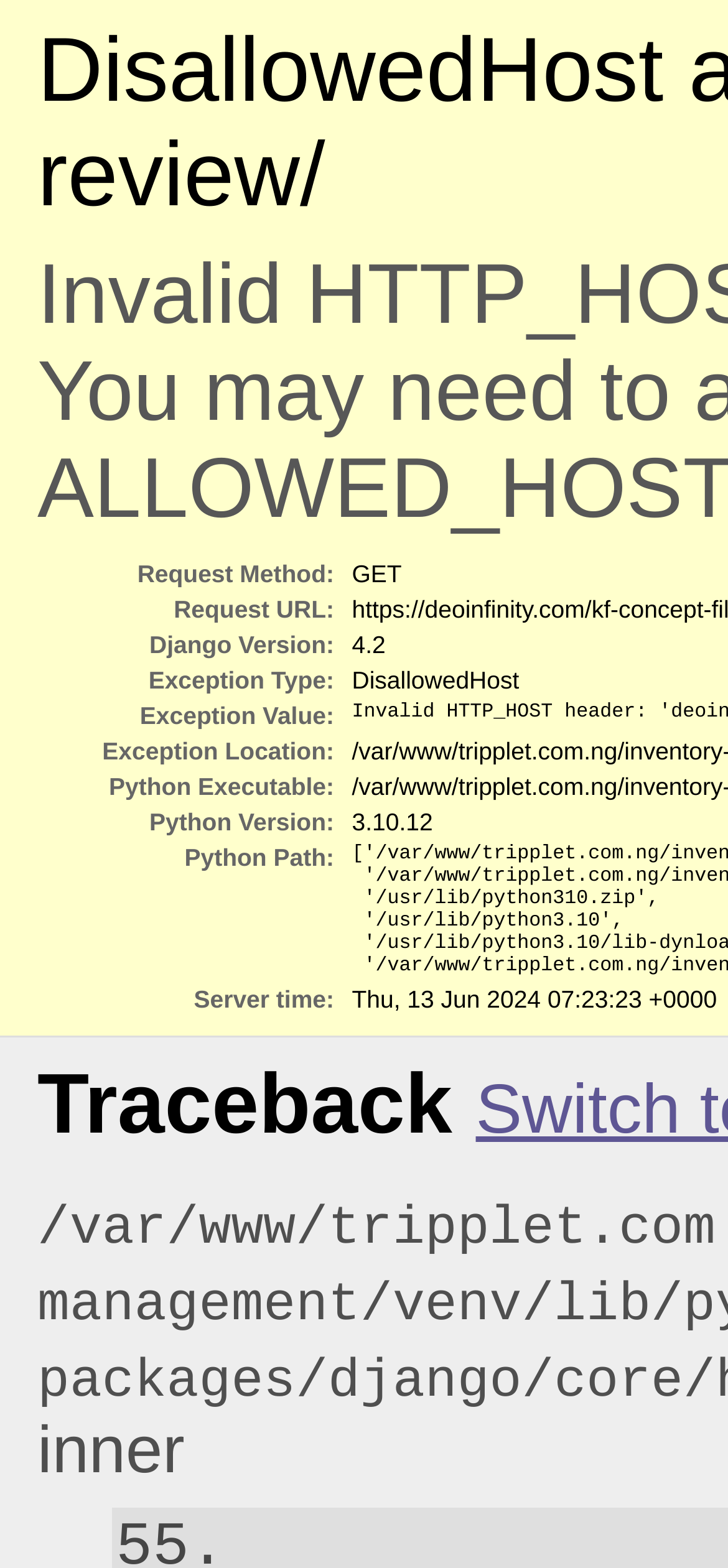What is the Django version?
Look at the screenshot and provide an in-depth answer.

The webpage displays a table with various headers, including 'Django Version:', but the value is not provided.